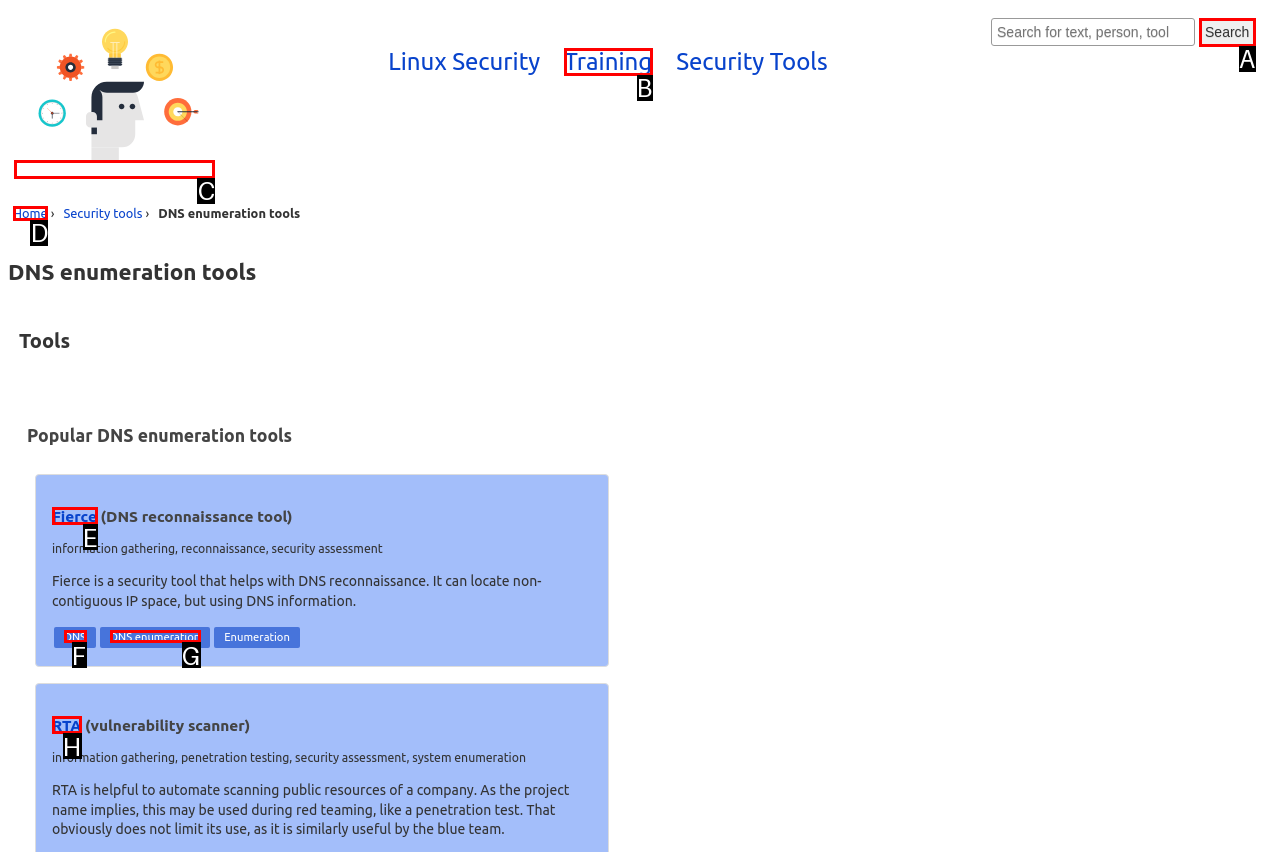Tell me which letter corresponds to the UI element that should be clicked to fulfill this instruction: Learn about Fierce
Answer using the letter of the chosen option directly.

E